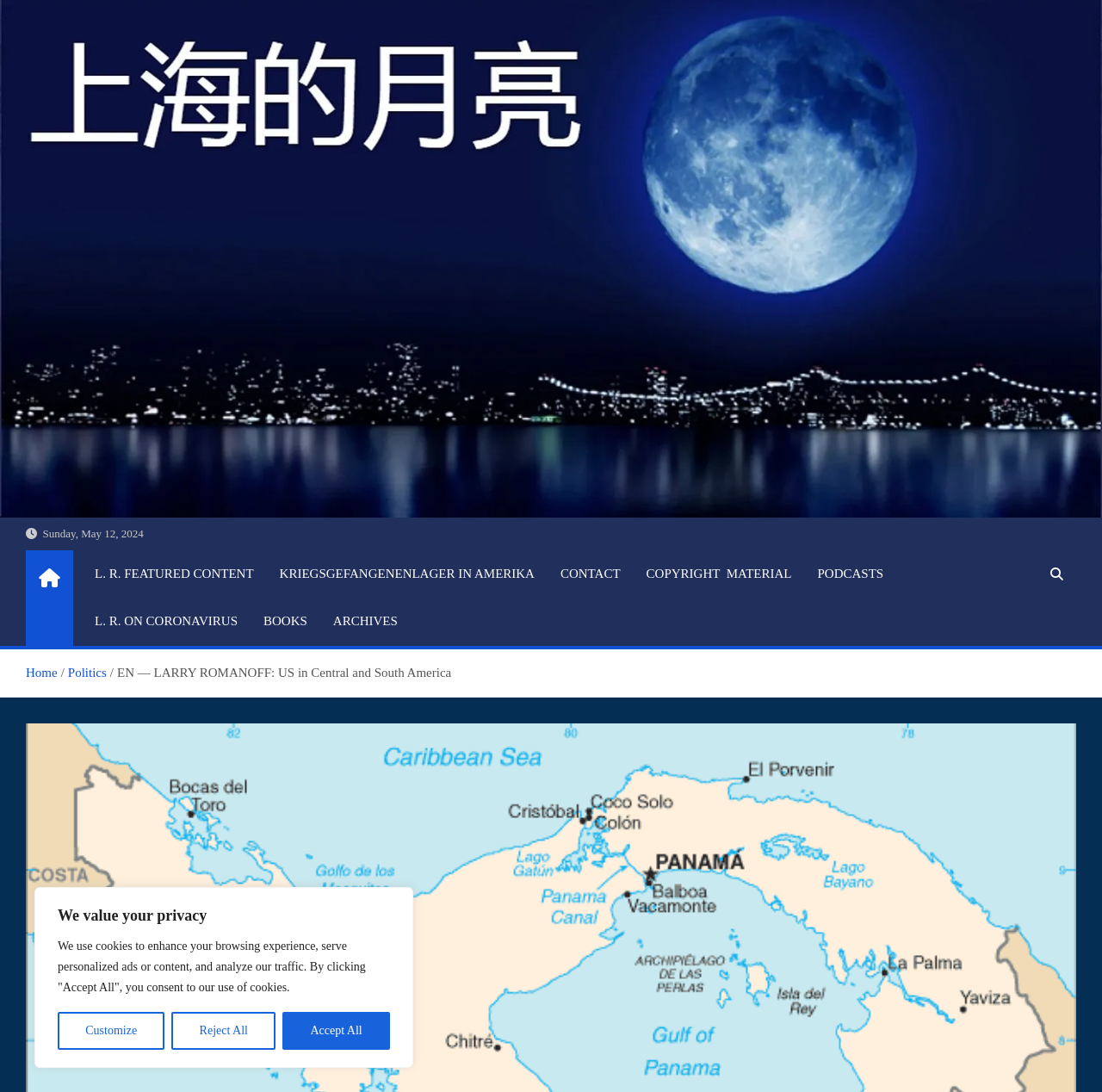Specify the bounding box coordinates of the area that needs to be clicked to achieve the following instruction: "view archives".

[0.291, 0.548, 0.373, 0.591]